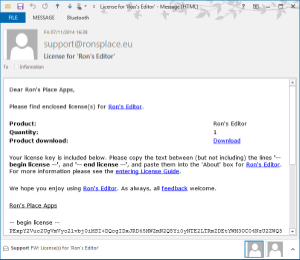Describe the image thoroughly.

The image depicts an email notification from Rons Place Software related to the product "Ron's Editor." This correspondence is sent from the support team at the email address support@ronsplace.eu. The email highlights important details about the software, including attachments containing licenses for "Ron's Editor." 

In the message body, it instructs the recipient to find their license key included in the text below the phrases "begin license:" and "end license:". The key is intended to be copied and pasted into the "About" window of the Ron's Editor application for activation. Additional information can be found by following the link to the "entering license guide."

The email also expresses appreciation for the user's choice and invites feedback regarding their experience with Ron's Editor. A reminder about the product download is also included, alongside links to the Ron's Place Apps website, emphasizing the company's commitment to user support and satisfaction.